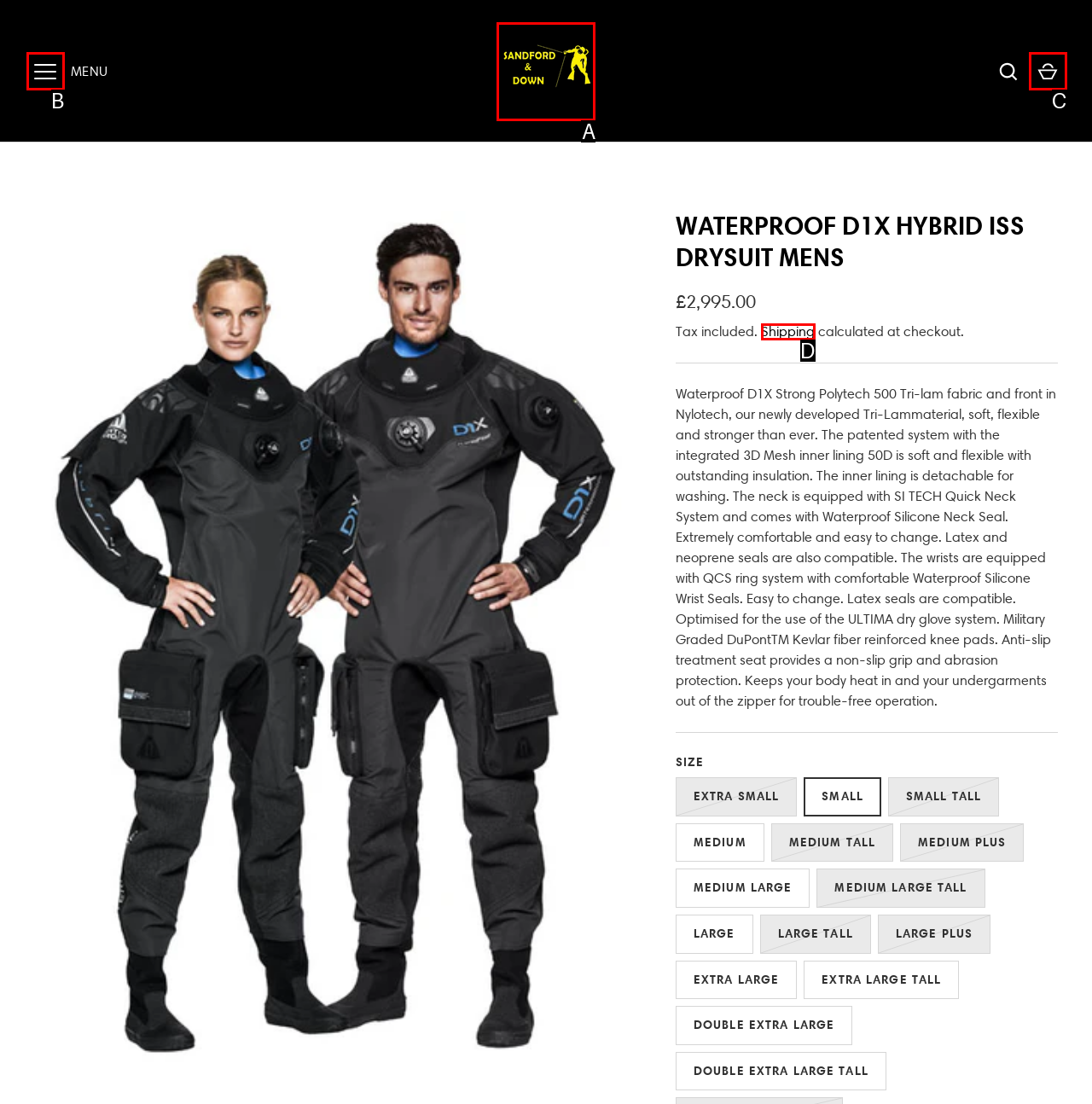Find the HTML element that matches the description: Menu Close Back. Answer using the letter of the best match from the available choices.

B